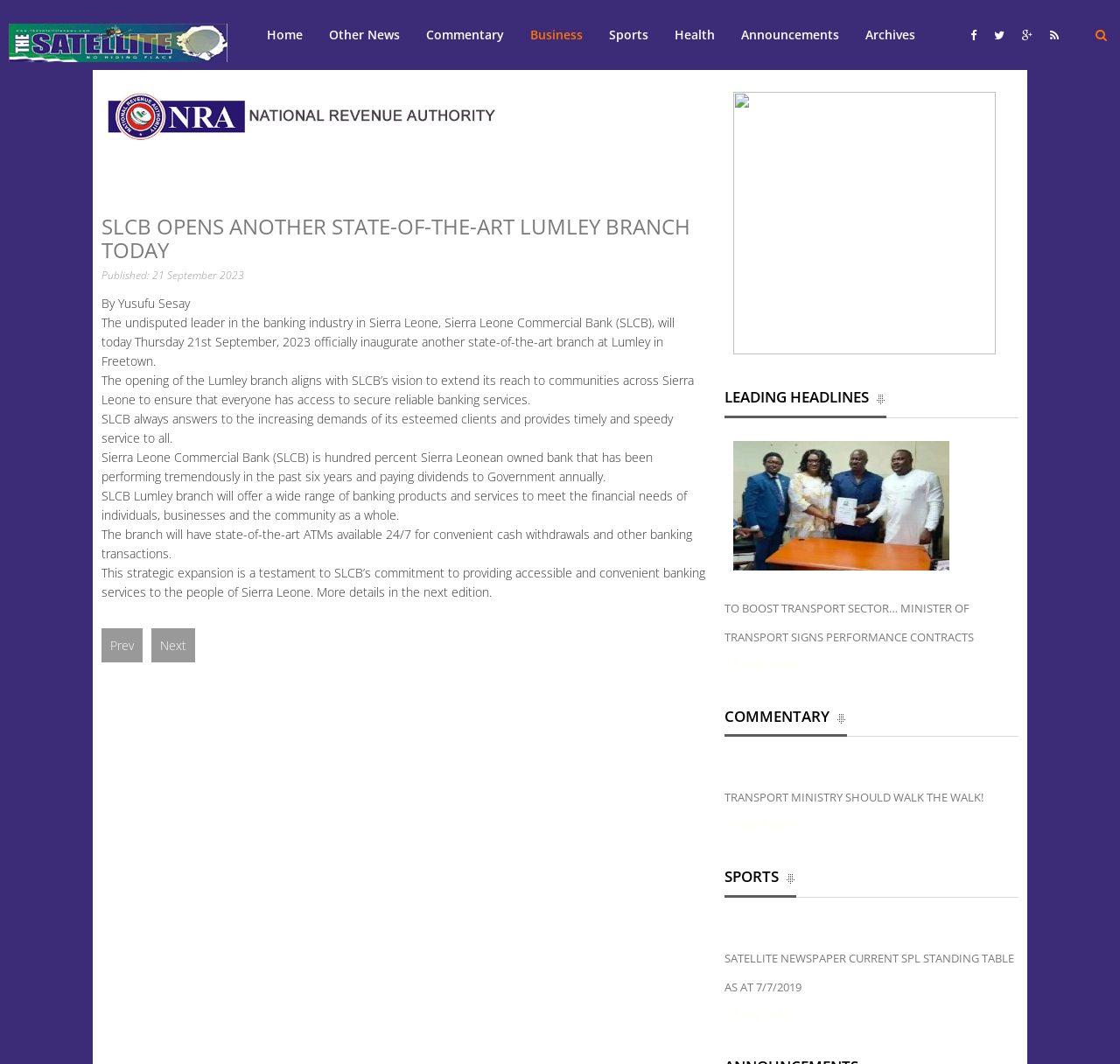Could you find the bounding box coordinates of the clickable area to complete this instruction: "Go to Home page"?

[0.227, 0.0, 0.282, 0.066]